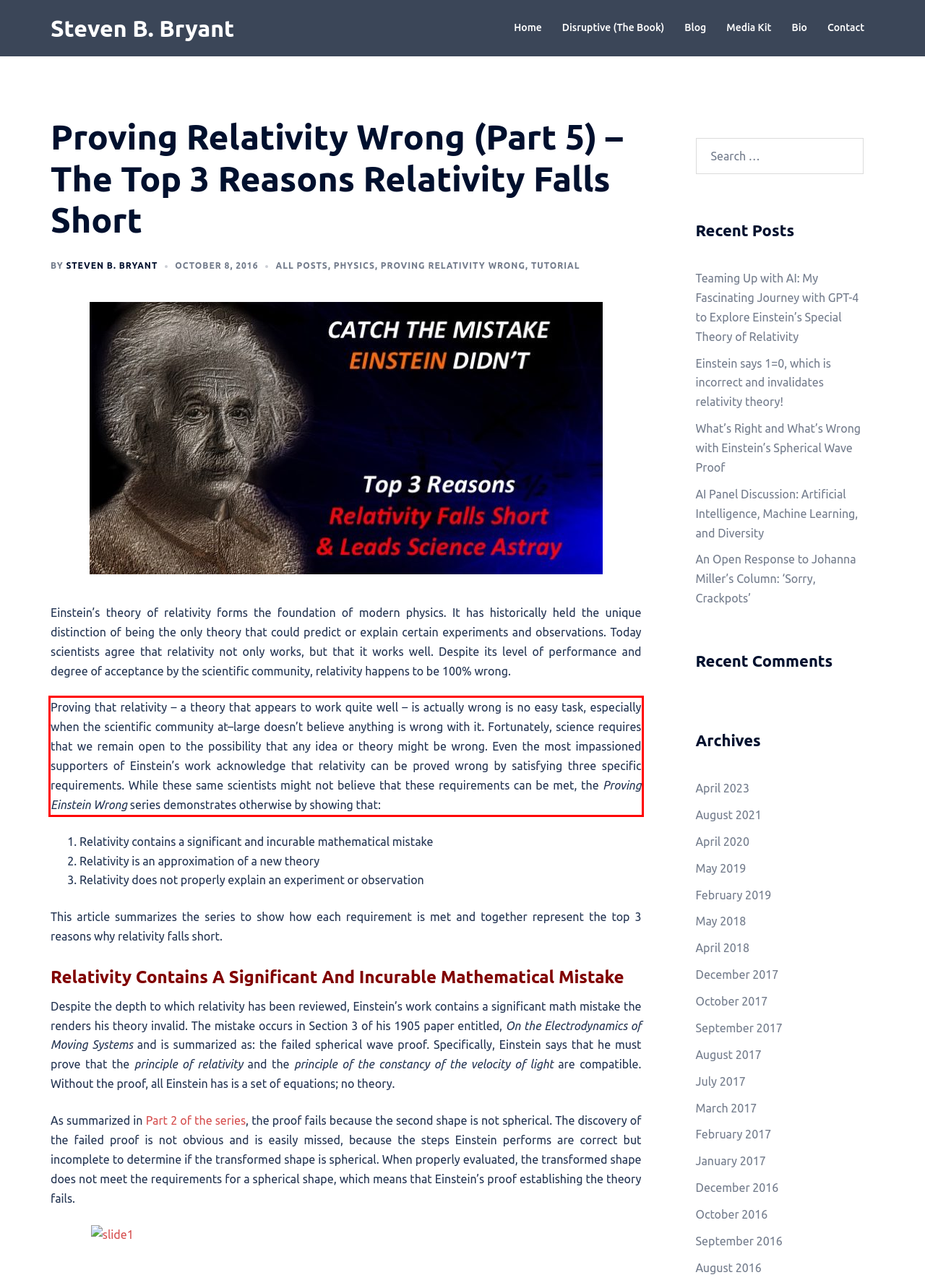Please identify the text within the red rectangular bounding box in the provided webpage screenshot.

Proving that relativity – a theory that appears to work quite well – is actually wrong is no easy task, especially when the scientific community at–large doesn’t believe anything is wrong with it. Fortunately, science requires that we remain open to the possibility that any idea or theory might be wrong. Even the most impassioned supporters of Einstein’s work acknowledge that relativity can be proved wrong by satisfying three specific requirements. While these same scientists might not believe that these requirements can be met, the Proving Einstein Wrong series demonstrates otherwise by showing that: